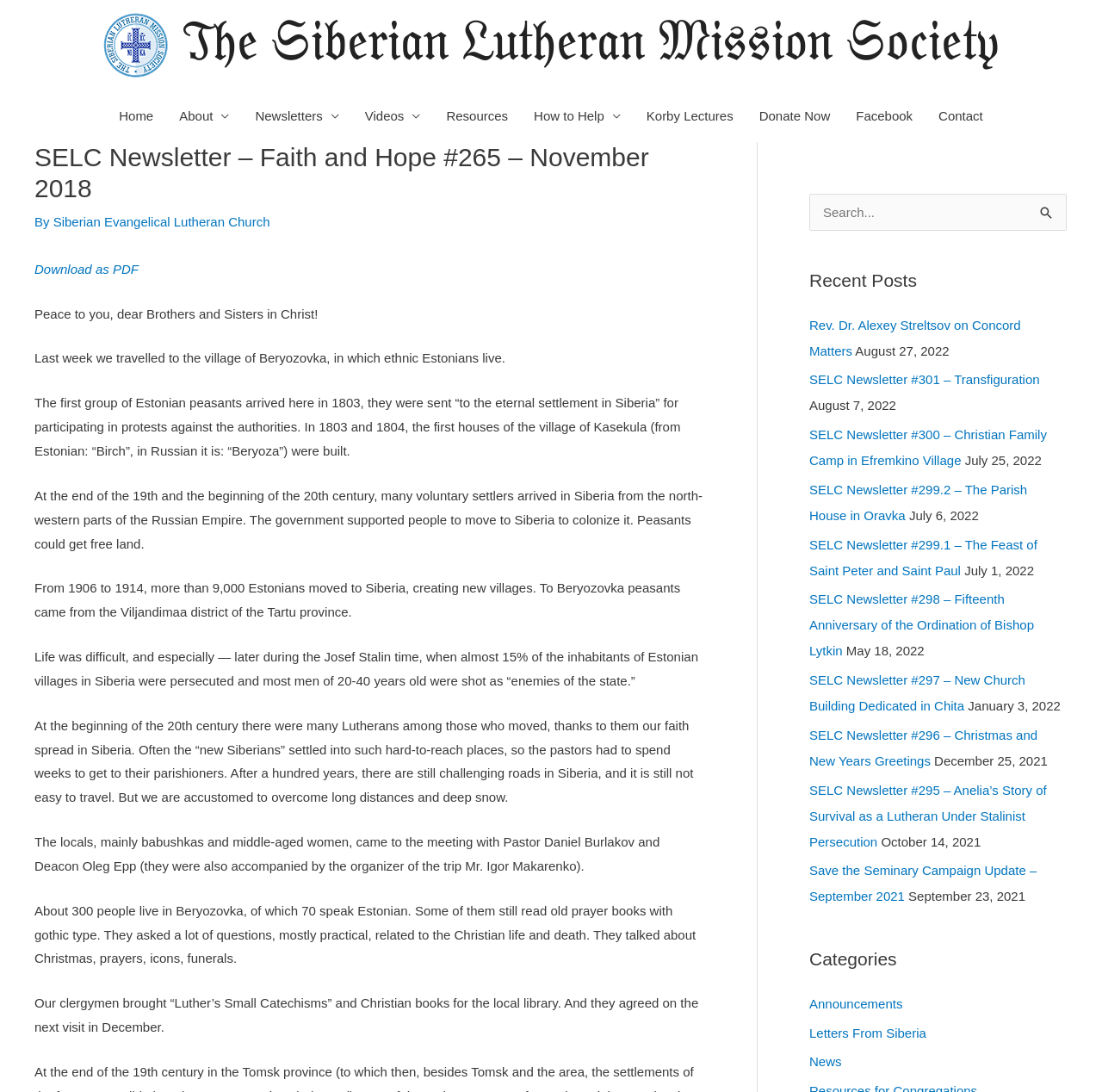What is the name of the newsletter?
Please provide a detailed answer to the question.

The name of the newsletter can be found in the header section of the webpage, where it is written as 'SELC Newsletter – Faith and Hope #265 – November 2018'.